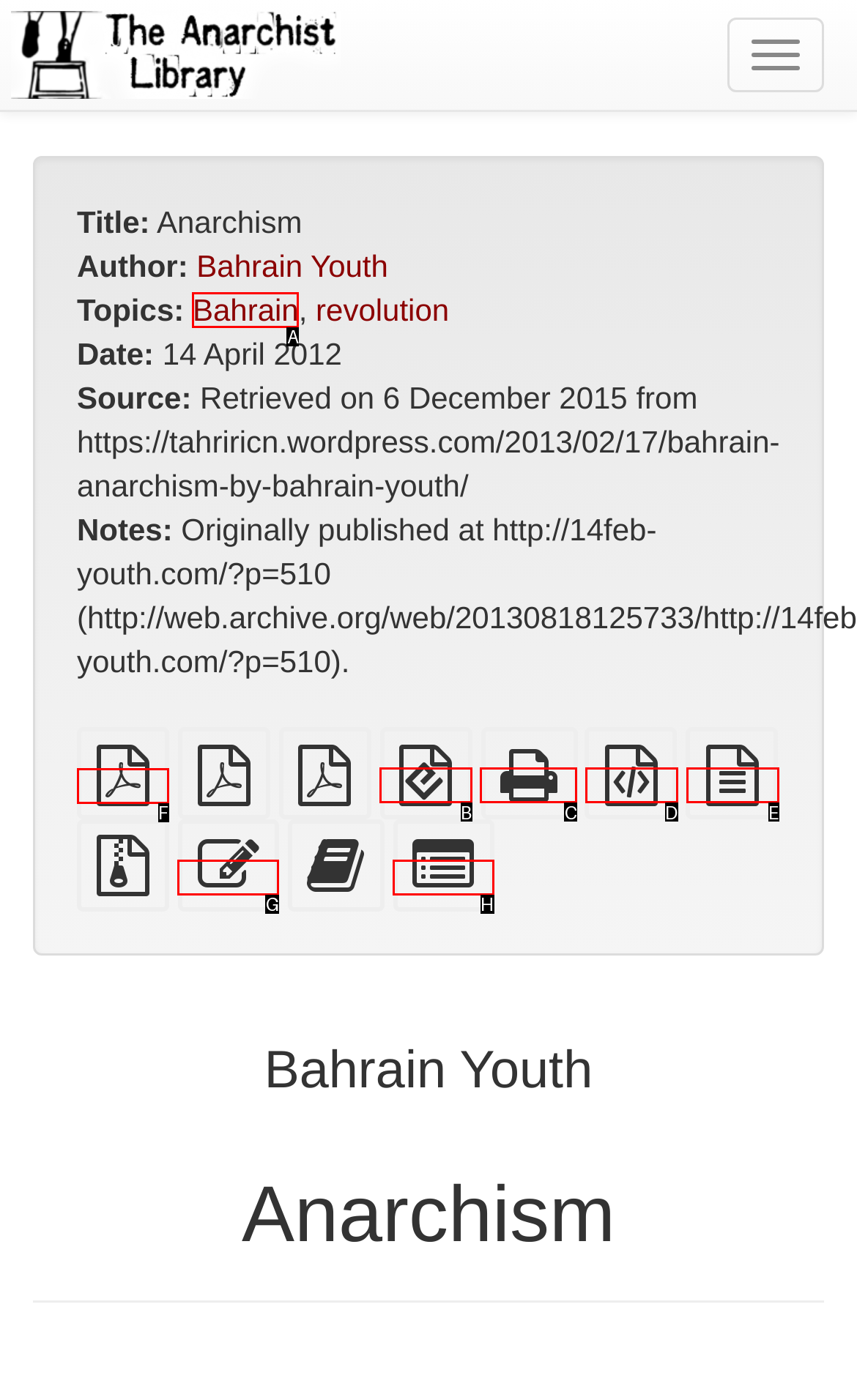Indicate the HTML element that should be clicked to perform the task: Download plain PDF Reply with the letter corresponding to the chosen option.

F